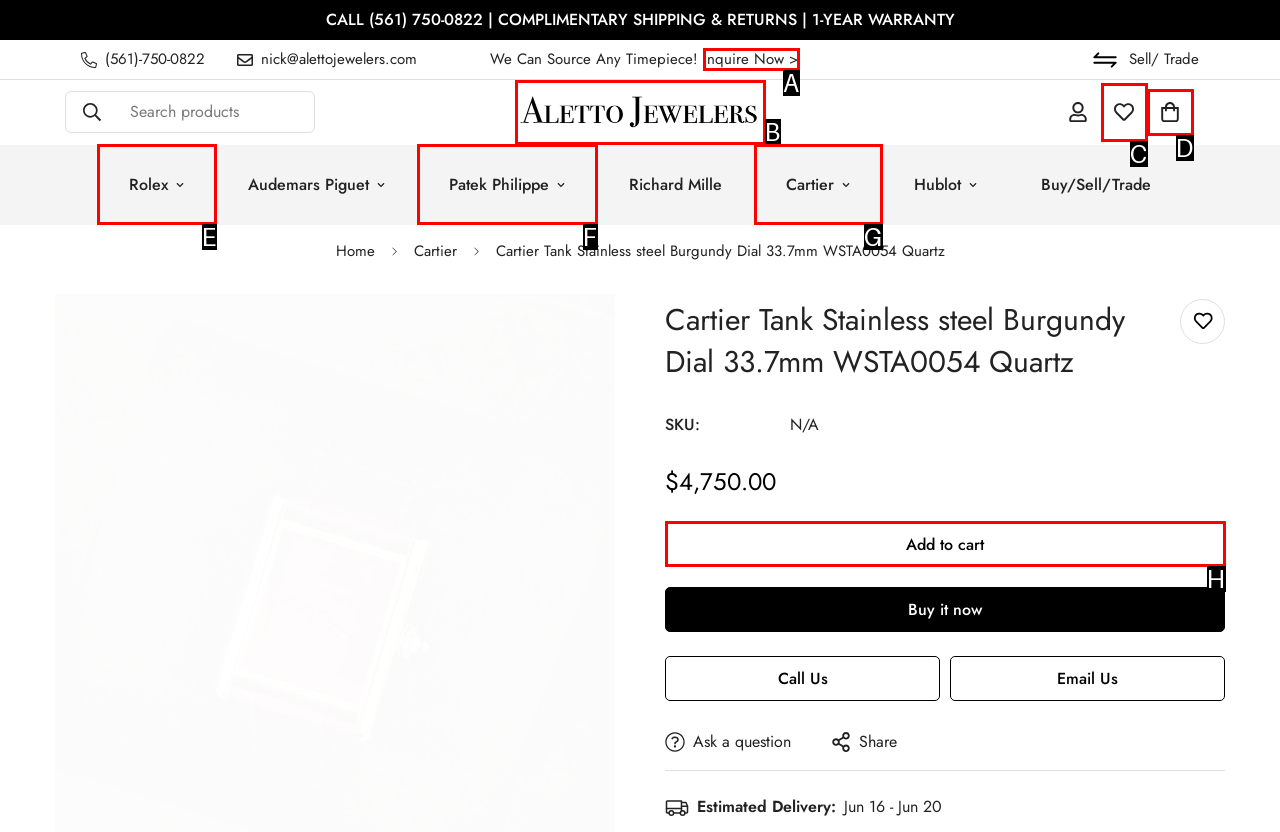Given the element description: Rolex, choose the HTML element that aligns with it. Indicate your choice with the corresponding letter.

E